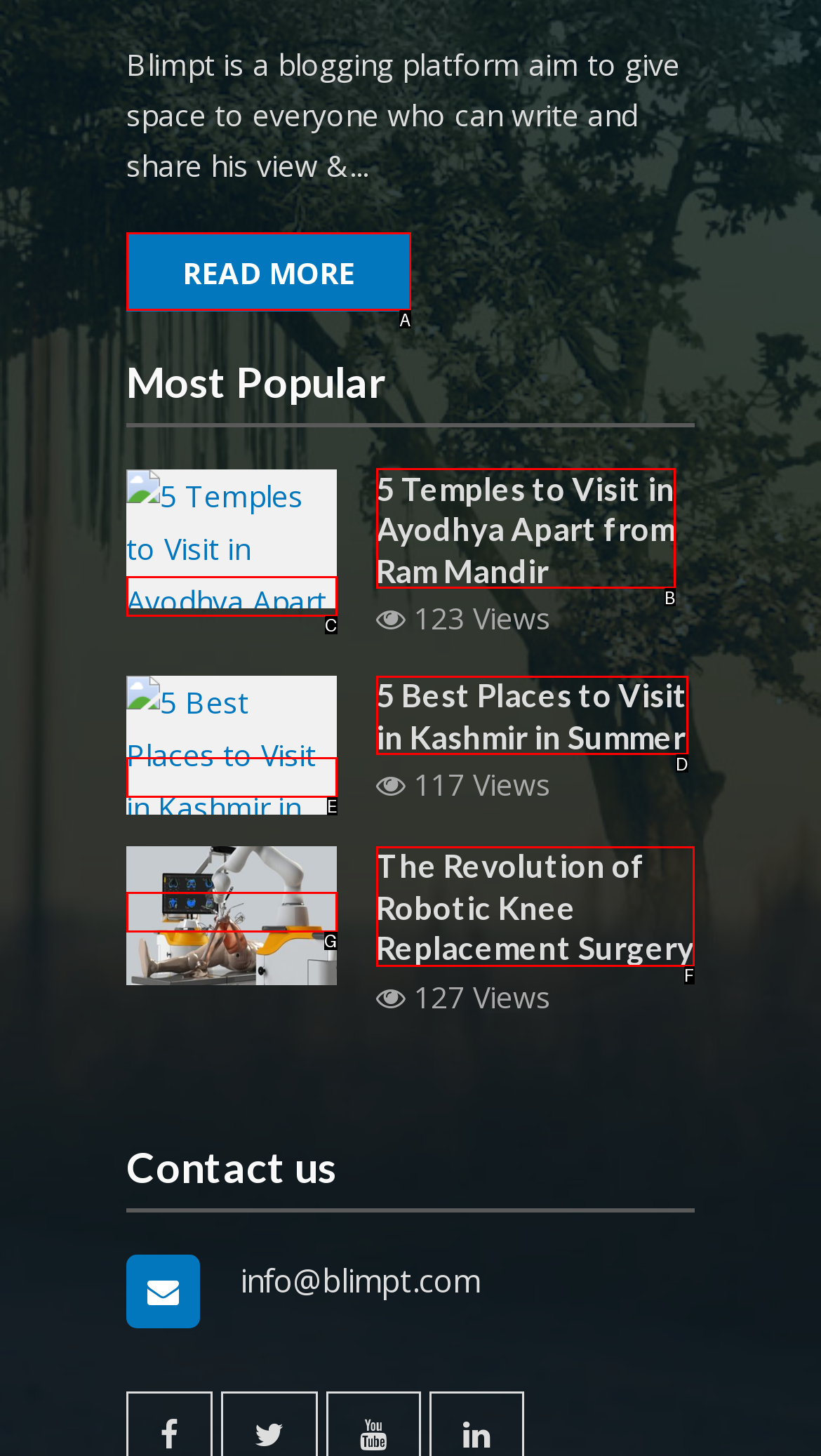Choose the option that best matches the element: Read More
Respond with the letter of the correct option.

A